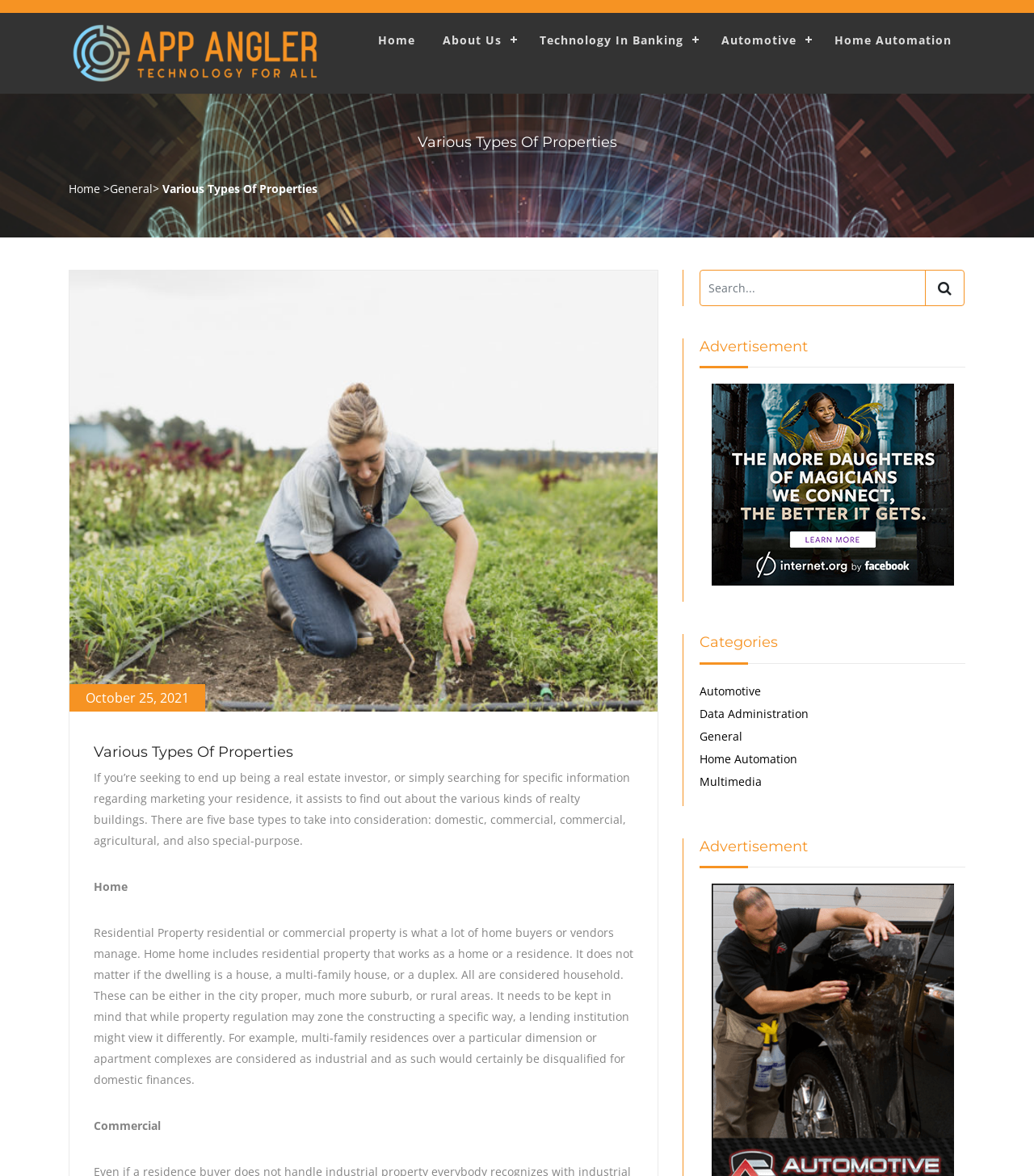What type of properties are discussed on this webpage?
Use the information from the image to give a detailed answer to the question.

Based on the webpage content, it appears that the webpage is discussing various types of properties, including residential, commercial, industrial, agricultural, and special-purpose properties. The webpage provides information on each of these types, indicating that the purpose of the webpage is to educate readers on the different types of properties.